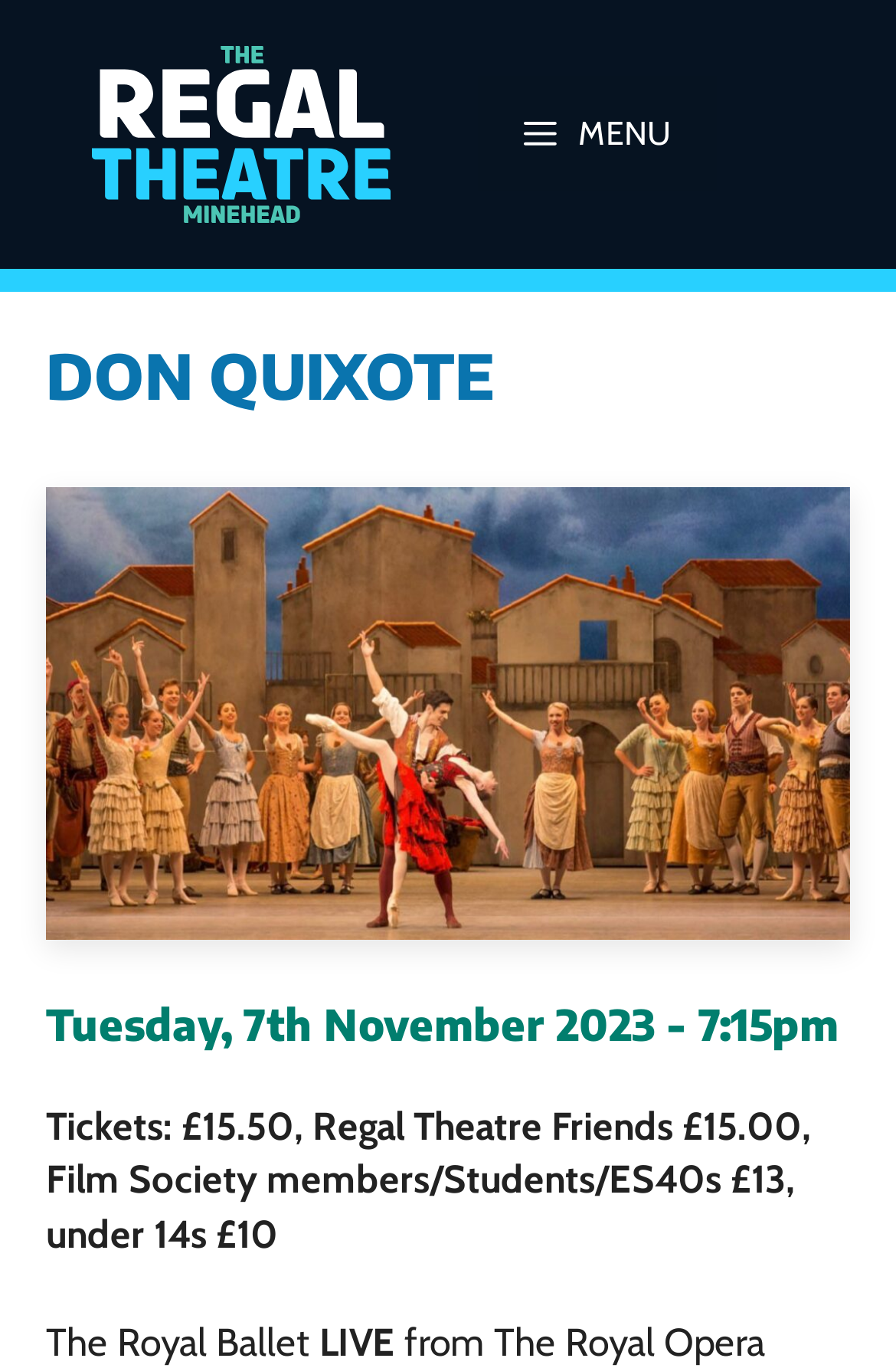Using the information in the image, give a detailed answer to the following question: What is the price of tickets for Regal Theatre Friends?

I found the answer by looking at the StaticText element that contains the ticket prices. The text is 'Tickets: £15.50, Regal Theatre Friends £15.00, Film Society members/Students/ES40s £13, under 14s £10'. From this, I extracted the price for Regal Theatre Friends, which is £15.00.